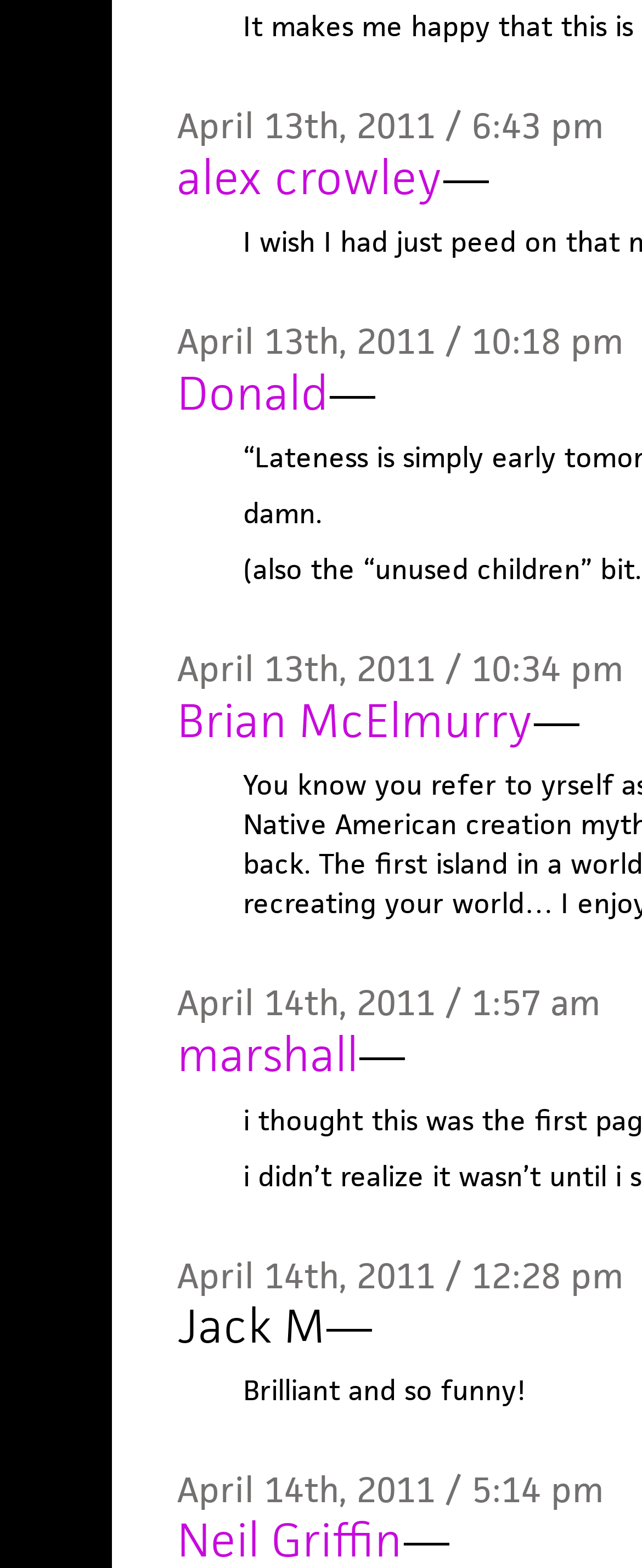Can you provide the bounding box coordinates for the element that should be clicked to implement the instruction: "read comment from Brian McElmurry"?

[0.276, 0.441, 0.829, 0.478]